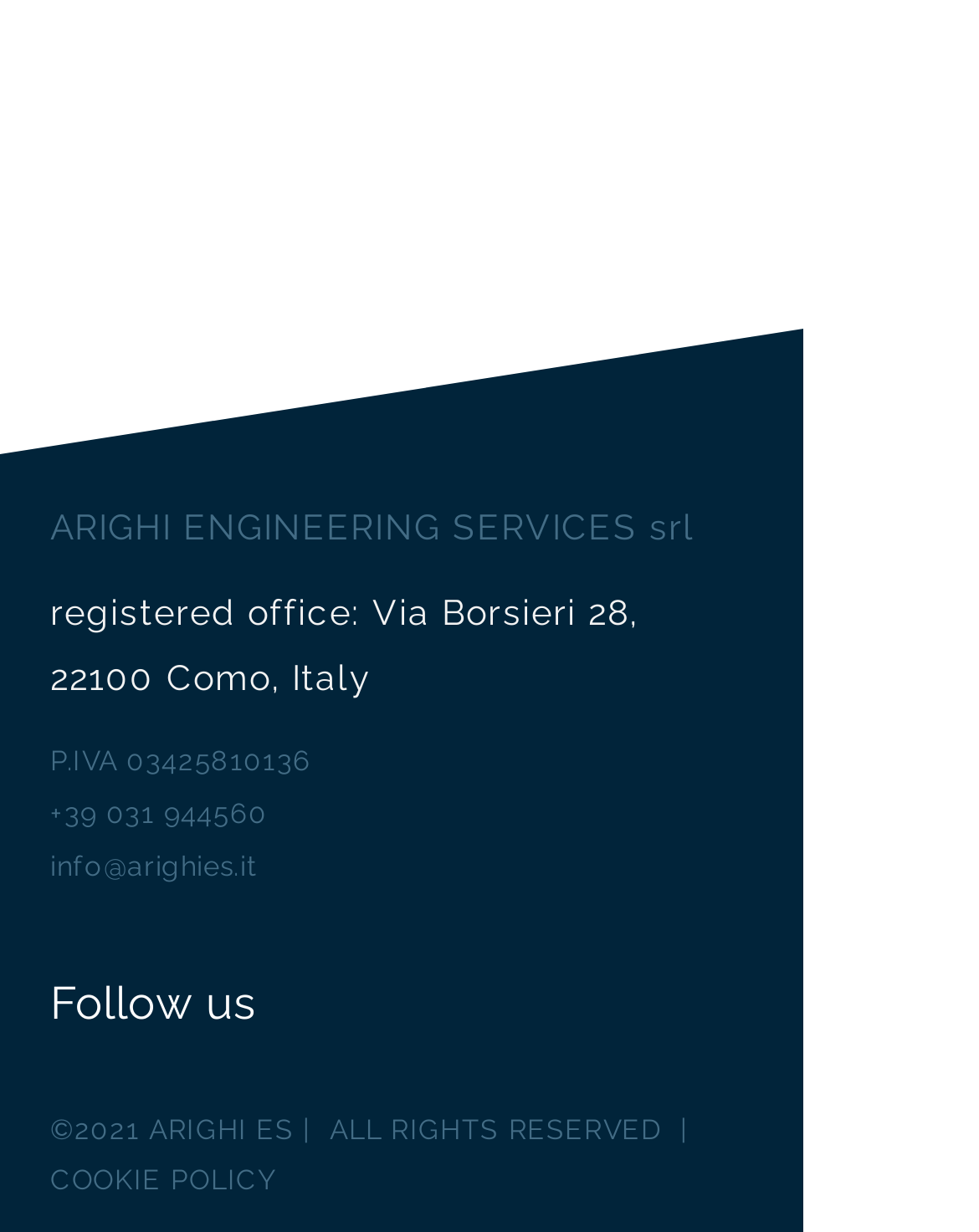What is the company's registered office address?
Using the image as a reference, give a one-word or short phrase answer.

Via Borsieri 28, 22100 Como, Italy